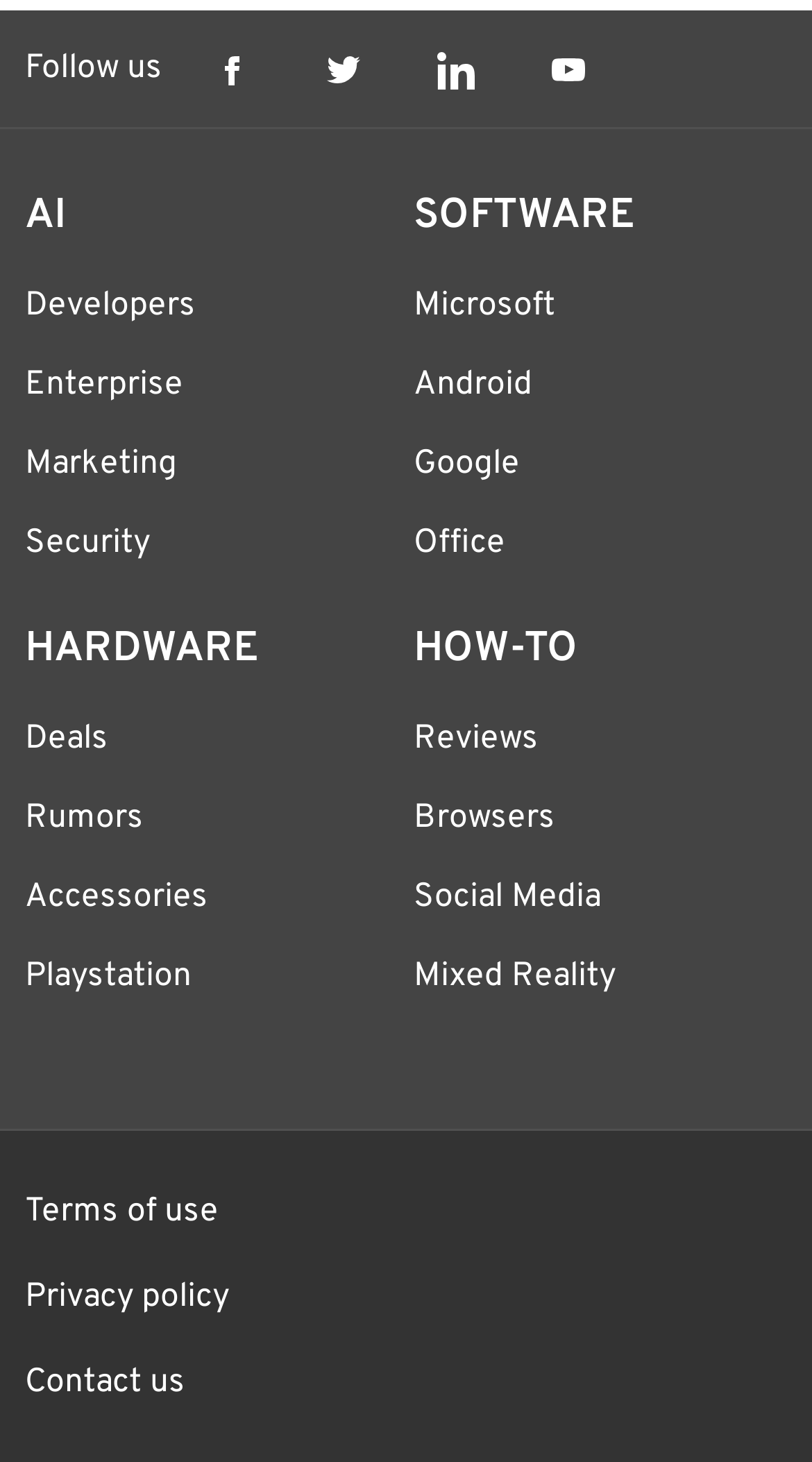What is the purpose of the separator elements?
Provide an in-depth and detailed answer to the question.

The separator elements, which are horizontal lines, are used to visually separate different sections of the webpage, making it easier to navigate and understand the content.